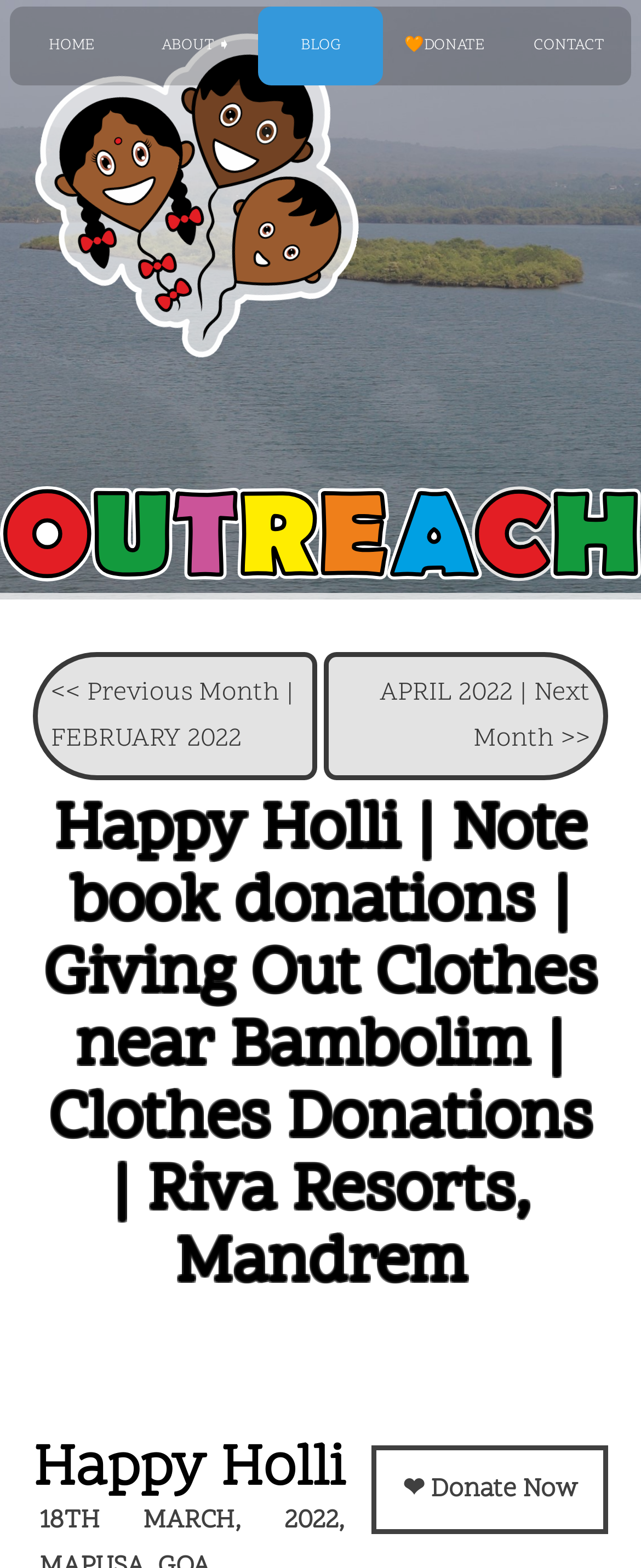What is the main theme of the webpage?
Analyze the image and deliver a detailed answer to the question.

The webpage has multiple elements related to charity, such as 'NGO Goa Childrens Charity Home page' image, 'Donate Today' image, and 'DONATE' link, which suggests that the main theme of the webpage is charity.